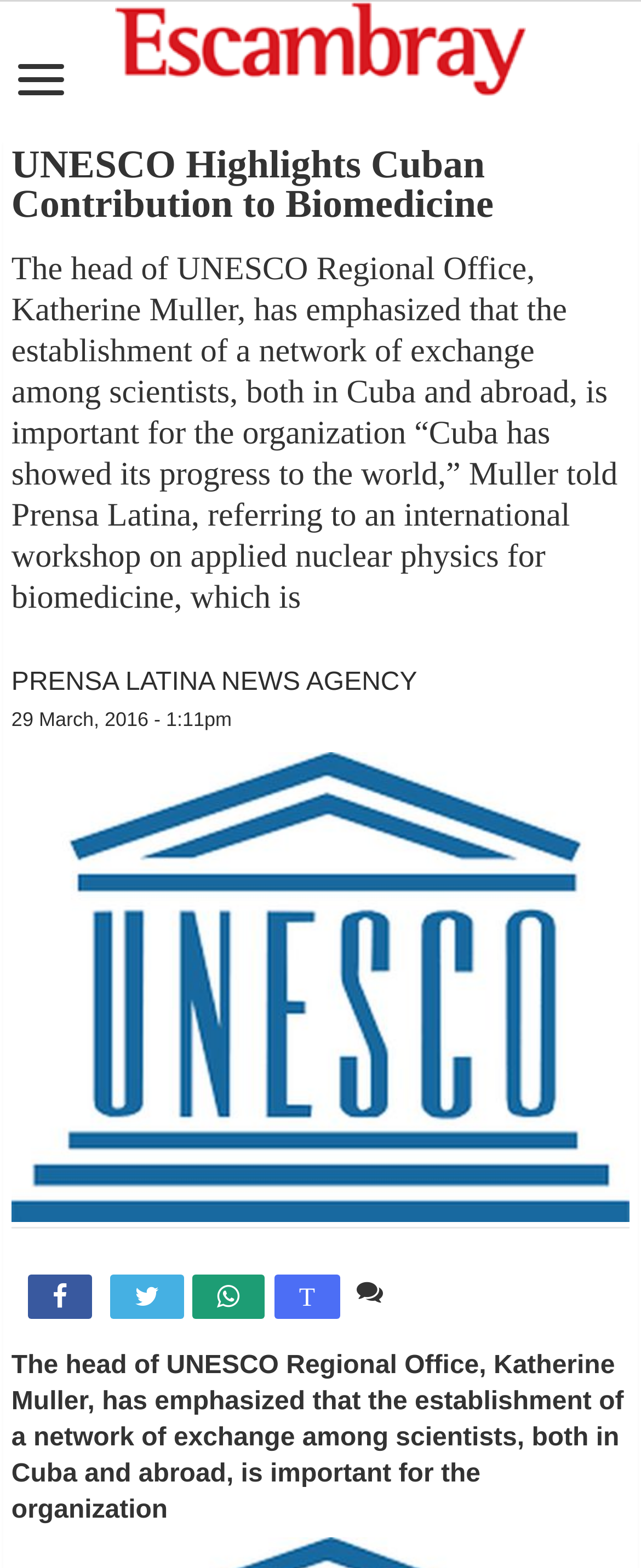Explain in detail what you observe on this webpage.

The webpage appears to be a news article page. At the top, there is a heading that reads "Escambray" and an image with the same description, taking up most of the width of the page. Below this, there is another heading that reads "UNESCO Highlights Cuban Contribution to Biomedicine". 

Underneath the second heading, there is a block of text that summarizes the article, which discusses the importance of establishing a network of exchange among scientists in Cuba and abroad, as emphasized by the head of UNESCO Regional Office, Katherine Muller. 

To the right of the block of text, there are several links, including one to "PRENSA LATINA NEWS AGENCY" and another to a specific date, "29 March, 2016 - 1:11pm". 

At the bottom of the page, there are several social media links, represented by icons, and a link to "Comente", which likely means "Comment" in Spanish. There is also a repeated block of text, which is the same as the one above, but positioned at the bottom of the page.